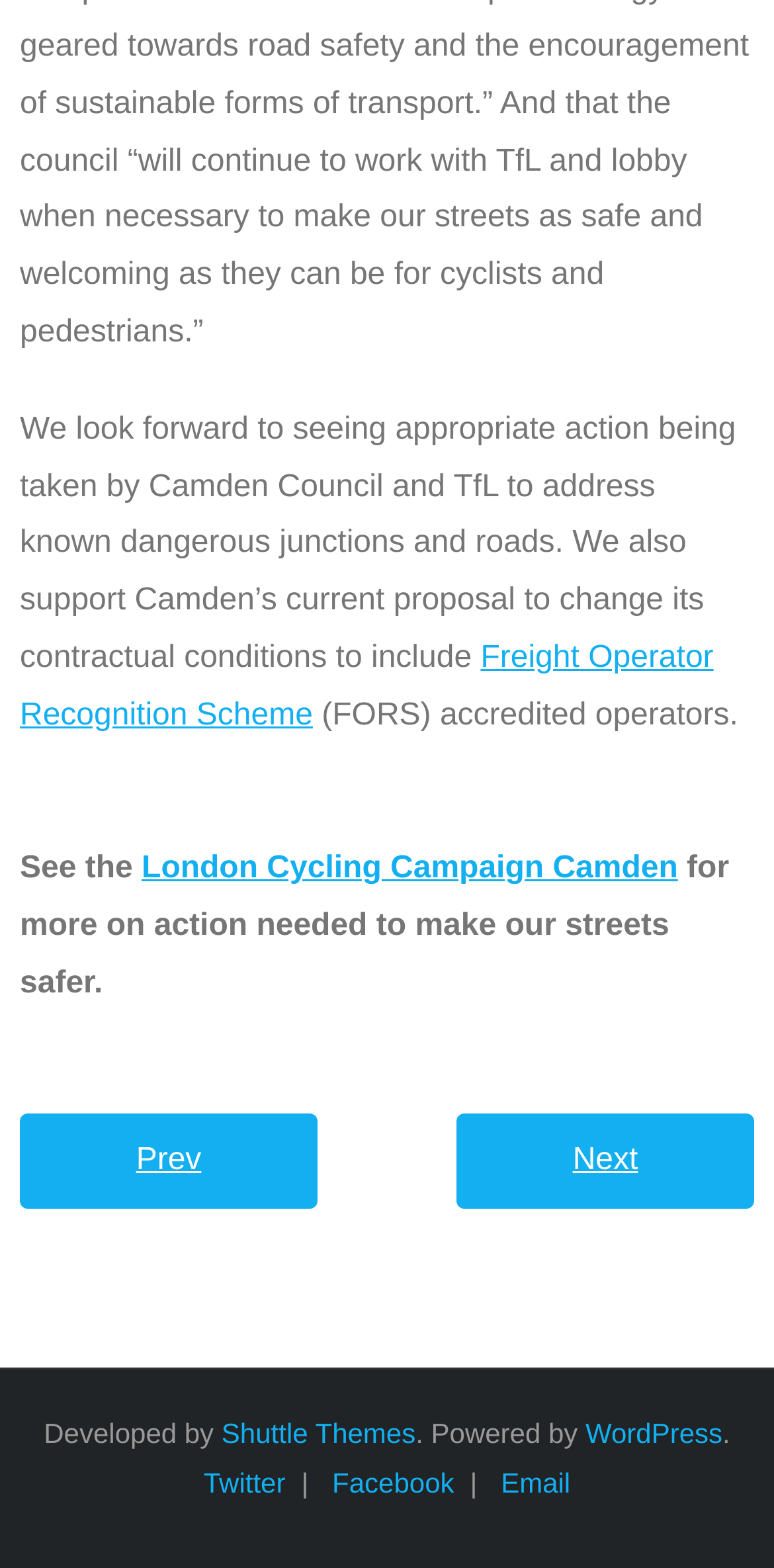Give a concise answer of one word or phrase to the question: 
How many social media links are present at the bottom?

3